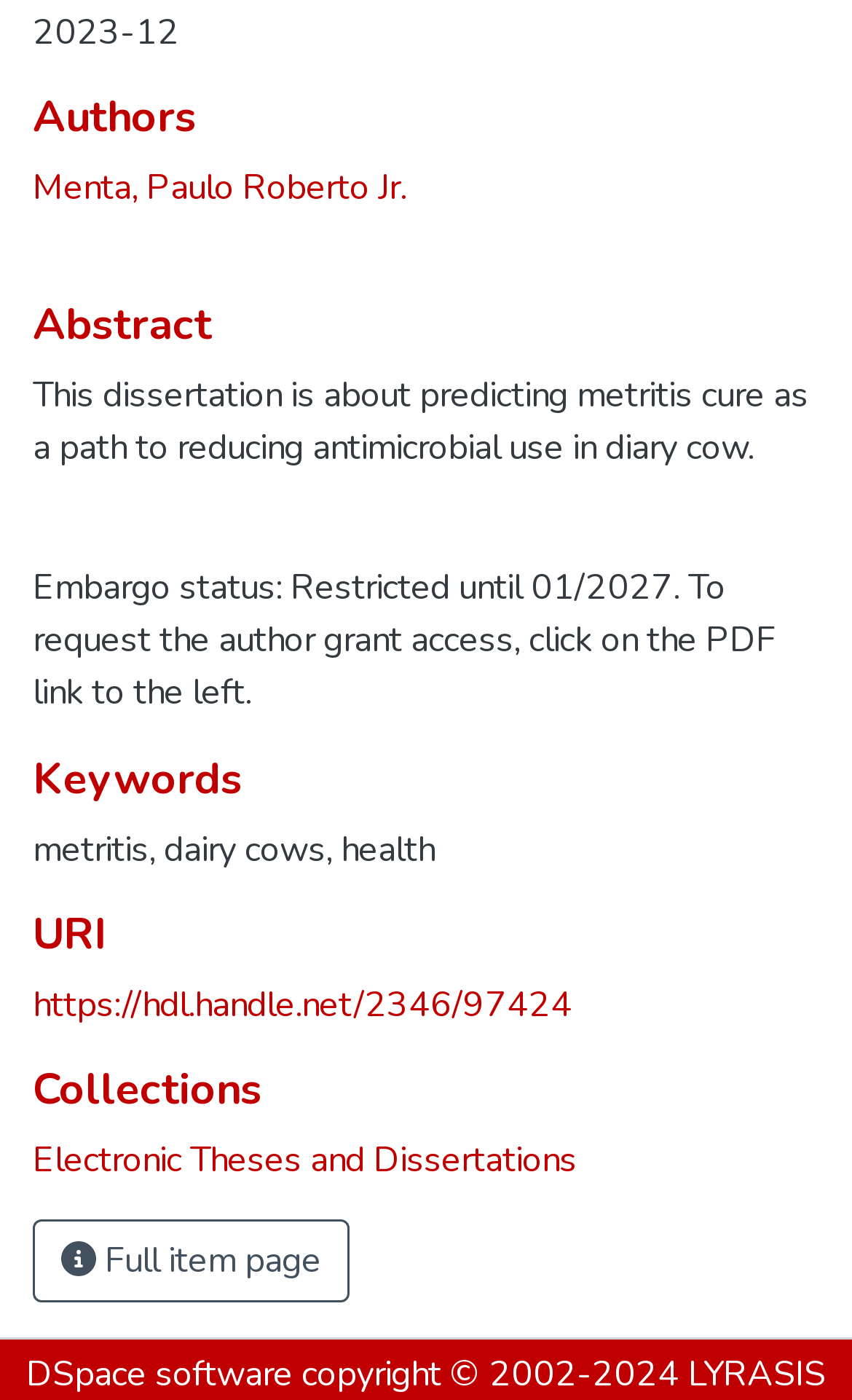Please provide a brief answer to the following inquiry using a single word or phrase:
What is the name of the collection?

Electronic Theses and Dissertations